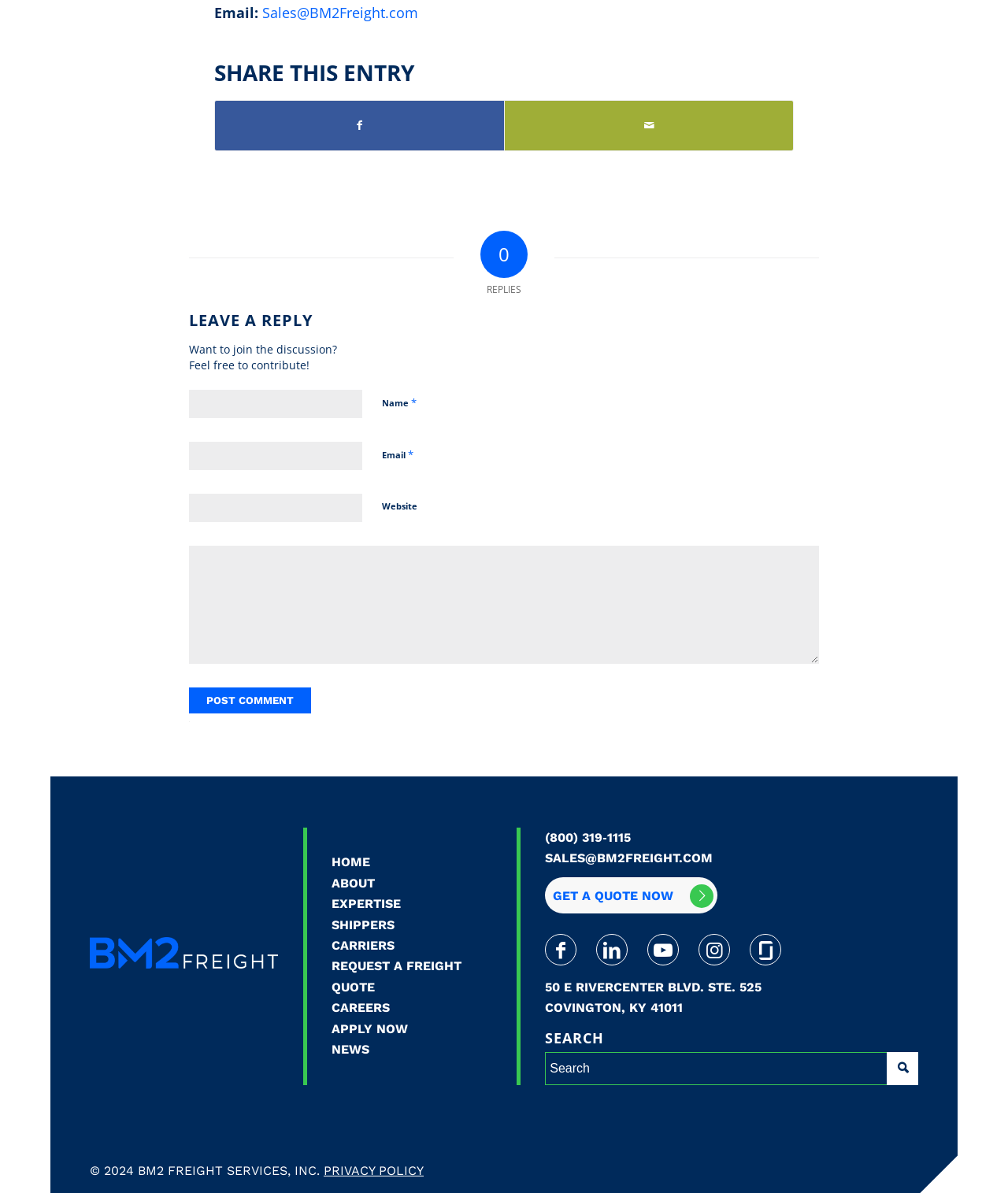What is the purpose of the textbox at the bottom of the page?
Answer the question using a single word or phrase, according to the image.

Post a comment